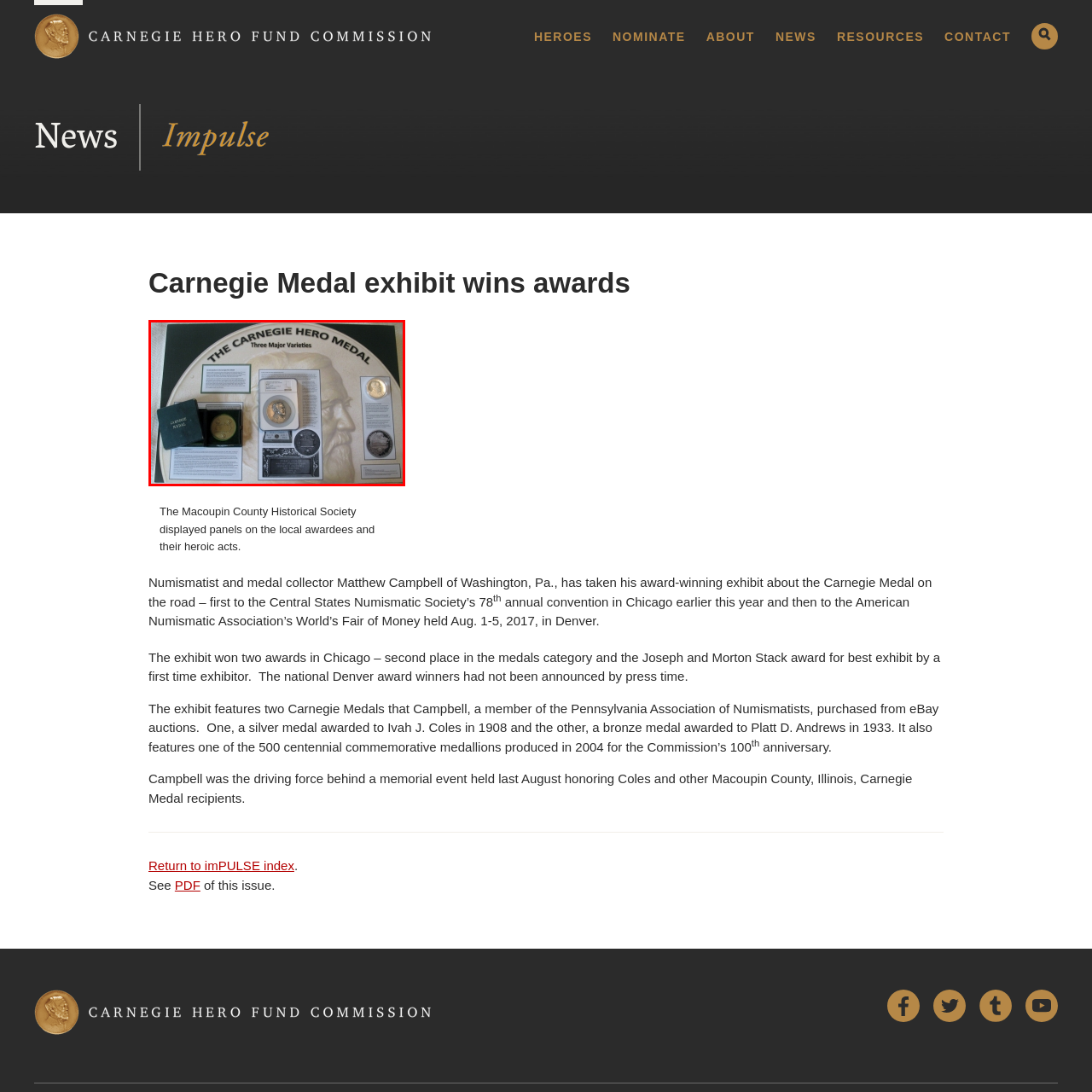Elaborate on the details of the image that is highlighted by the red boundary.

This image showcases a display related to the Carnegie Hero Medal, illustrating the three major varieties of the medal. The centerpiece features a prominent image of Andrew Carnegie, with the words "THE CARNEGIE HERO MEDAL" arched above. Various medals are positioned strategically on the display, including a silver medal encased in a protective holder, a bronze version, and an accompanying green box labeled "CARNEGIE MEDAL." Surrounding the medals are descriptions and historical context, highlighting the significance of the Carnegie Medal, which honors individuals for outstanding acts of heroism. This exhibit, part of the Macoupin County Historical Society's presentation, emphasizes local awardees and their heroic acts, showcasing the importance of recognition in the realm of public service and bravery.